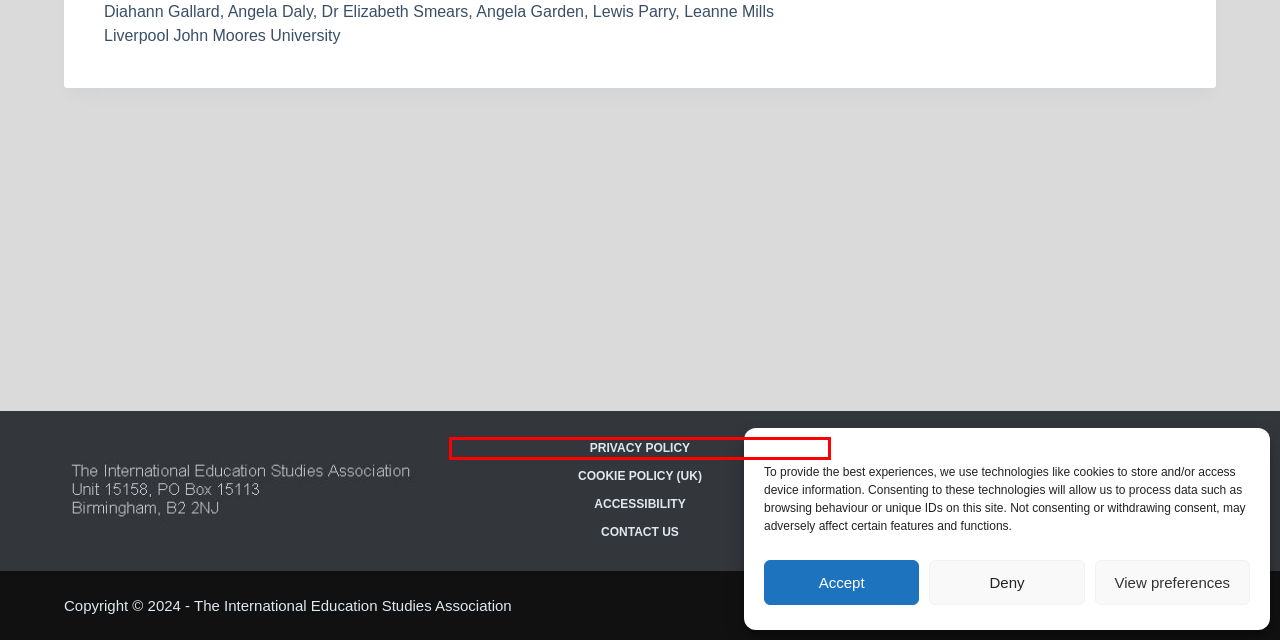Look at the screenshot of a webpage with a red bounding box and select the webpage description that best corresponds to the new page after clicking the element in the red box. Here are the options:
A. Privacy Policy – The International Education Studies Association
B. Journals – The International Education Studies Association
C. Accessibility Statement – The International Education Studies Association
D. Become a Member – The International Education Studies Association
E. Login – The International Education Studies Association
F. 2014 – The International Education Studies Association
G. Contact Us – The International Education Studies Association
H. Cookie Policy (UK) – The International Education Studies Association

A